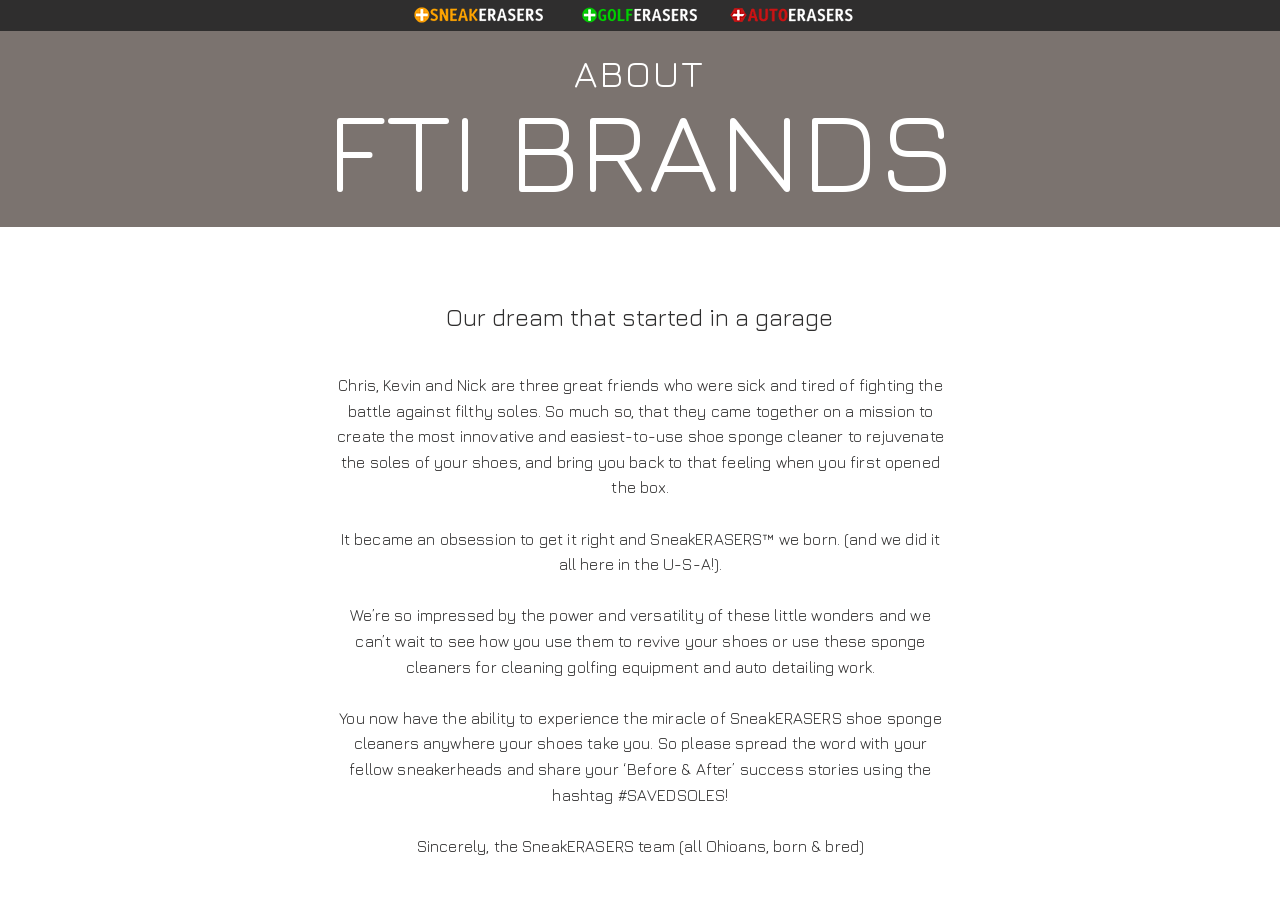Please provide a detailed answer to the question below by examining the image:
What is the main purpose of the founders?

The main purpose of the founders, Chris, Kevin, and Nick, is to create innovative sponge cleaners, as stated in the text 'So much so, that they came together on a mission to create the most innovative and easiest-to-use sponge cleaner'.